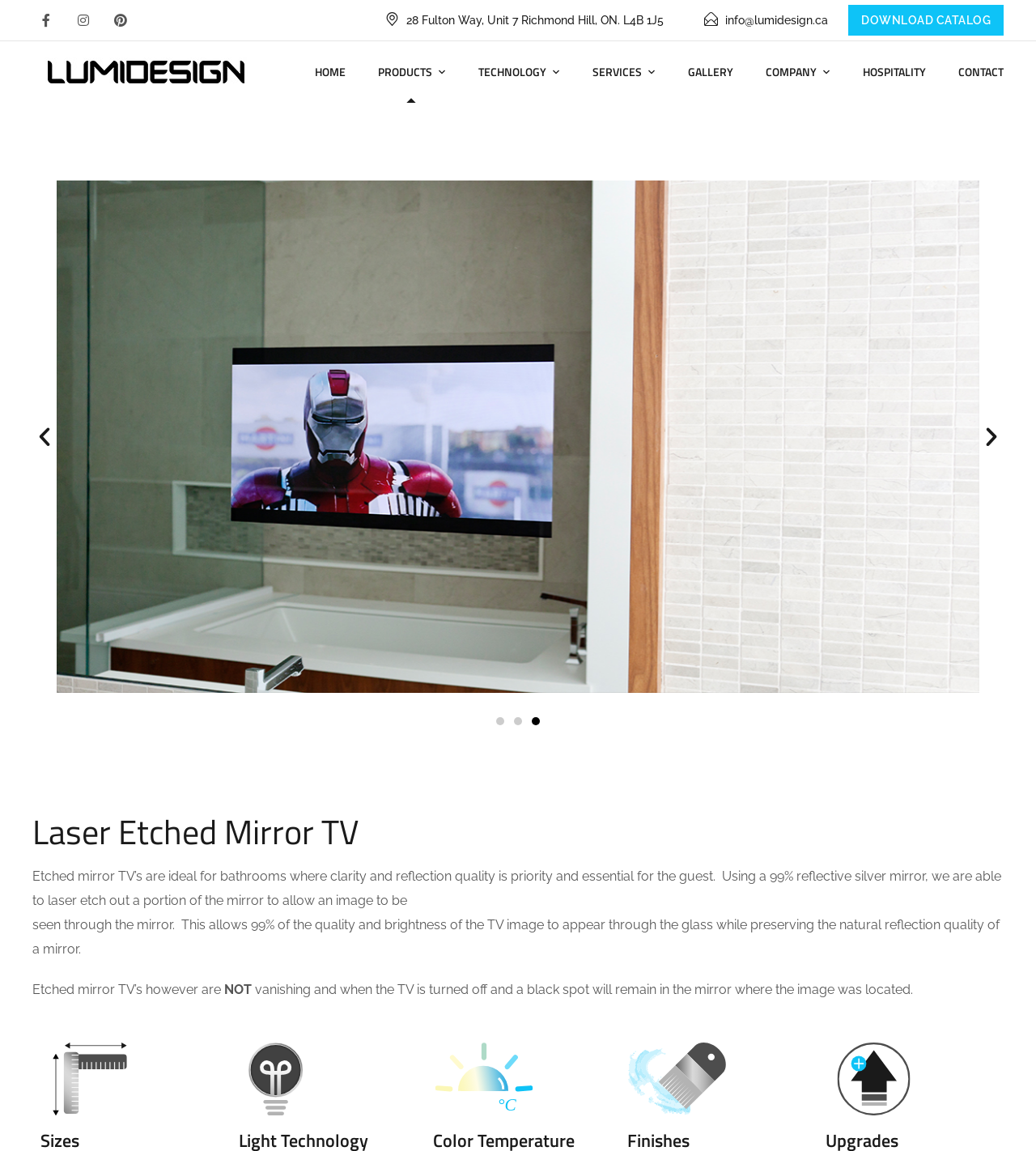What is the purpose of etched mirror TVs?
Using the information presented in the image, please offer a detailed response to the question.

I found the purpose of etched mirror TVs by reading the static text element on the webpage, which explains that etched mirror TVs are ideal for bathrooms where clarity and reflection quality is priority and essential.